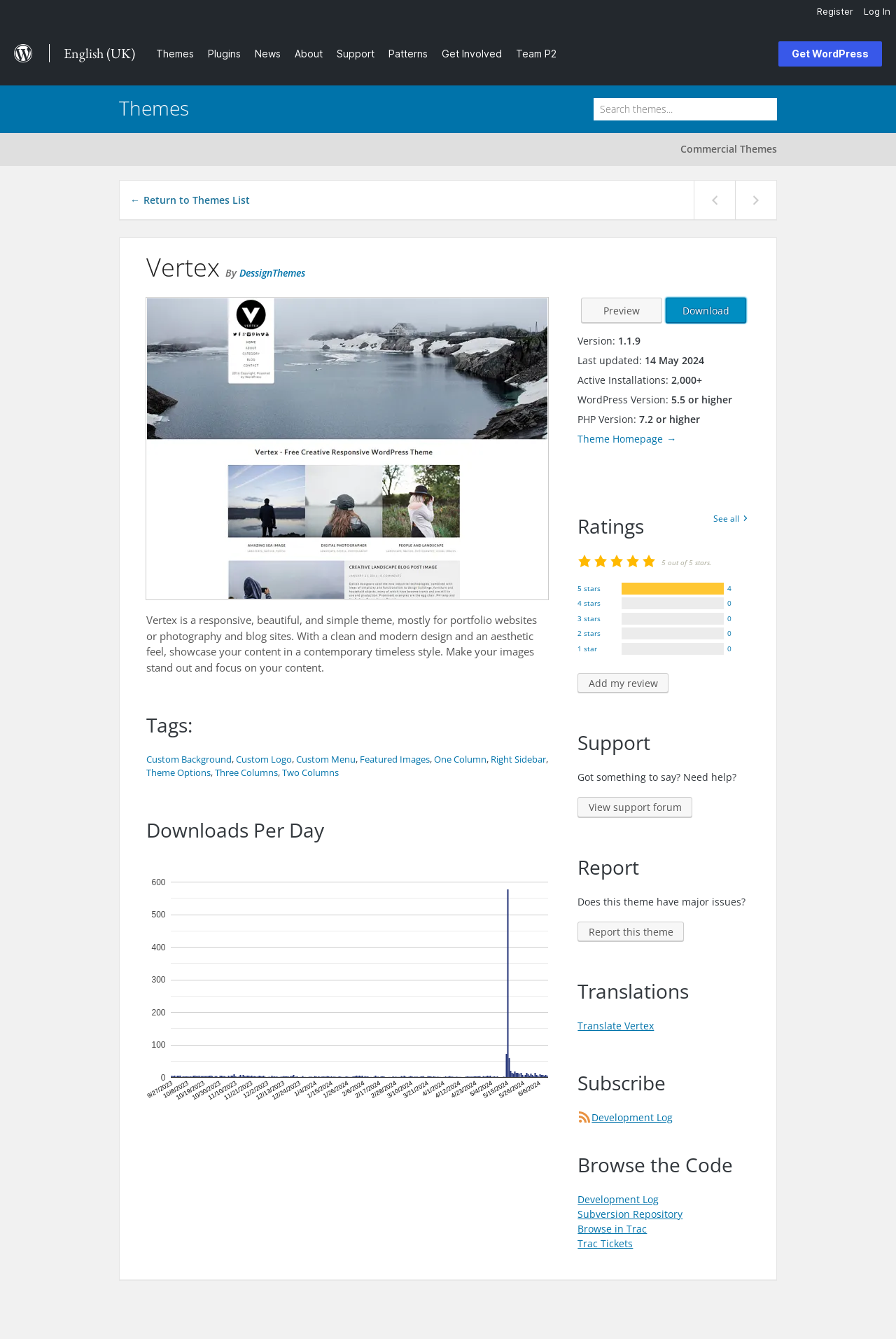Find the bounding box coordinates of the clickable region needed to perform the following instruction: "Click the 'Get WordPress' button". The coordinates should be provided as four float numbers between 0 and 1, i.e., [left, top, right, bottom].

[0.869, 0.031, 0.984, 0.05]